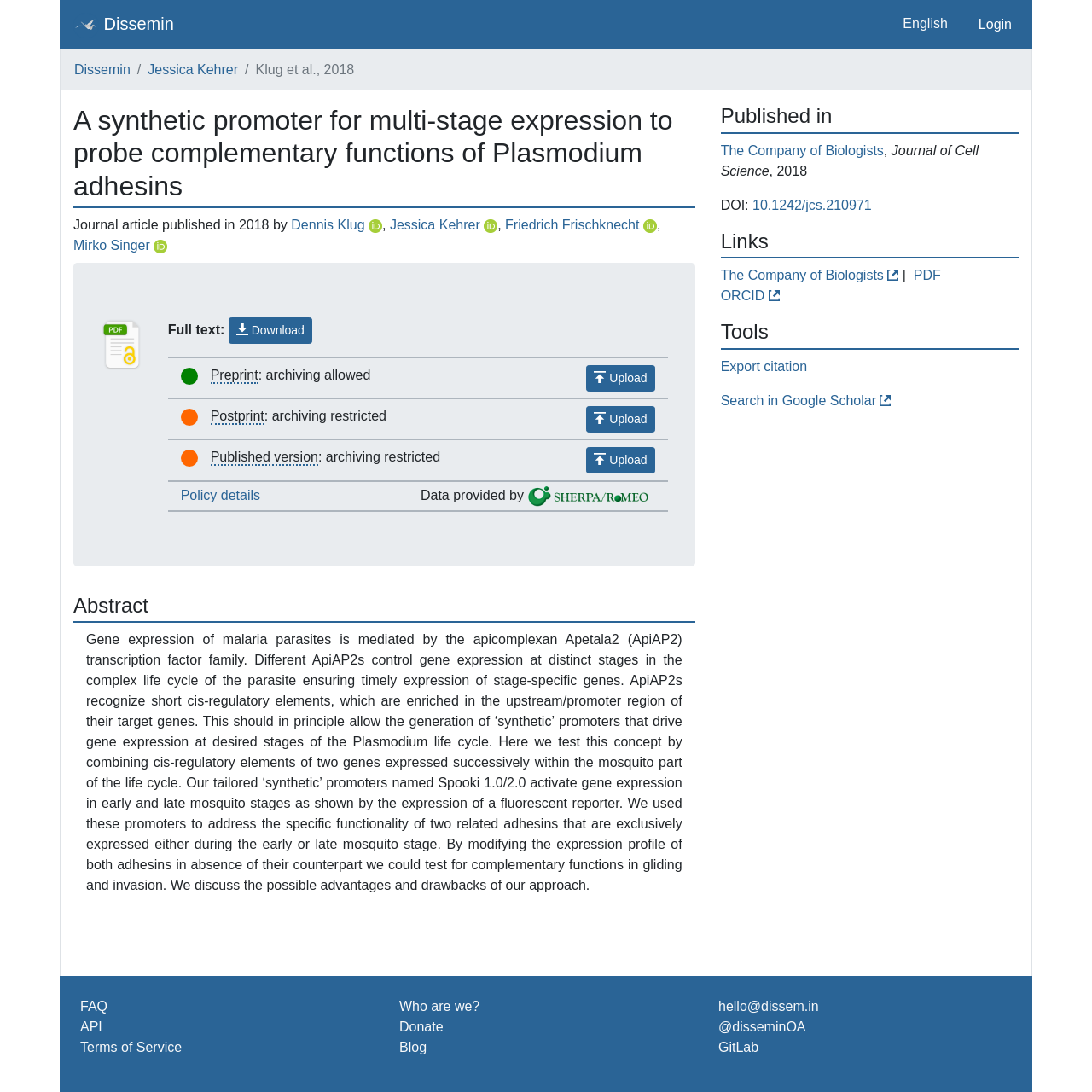Using details from the image, please answer the following question comprehensively:
What is the DOI of the paper?

I found the answer by looking at the section 'Published in' where it mentions 'DOI:' followed by the DOI number.